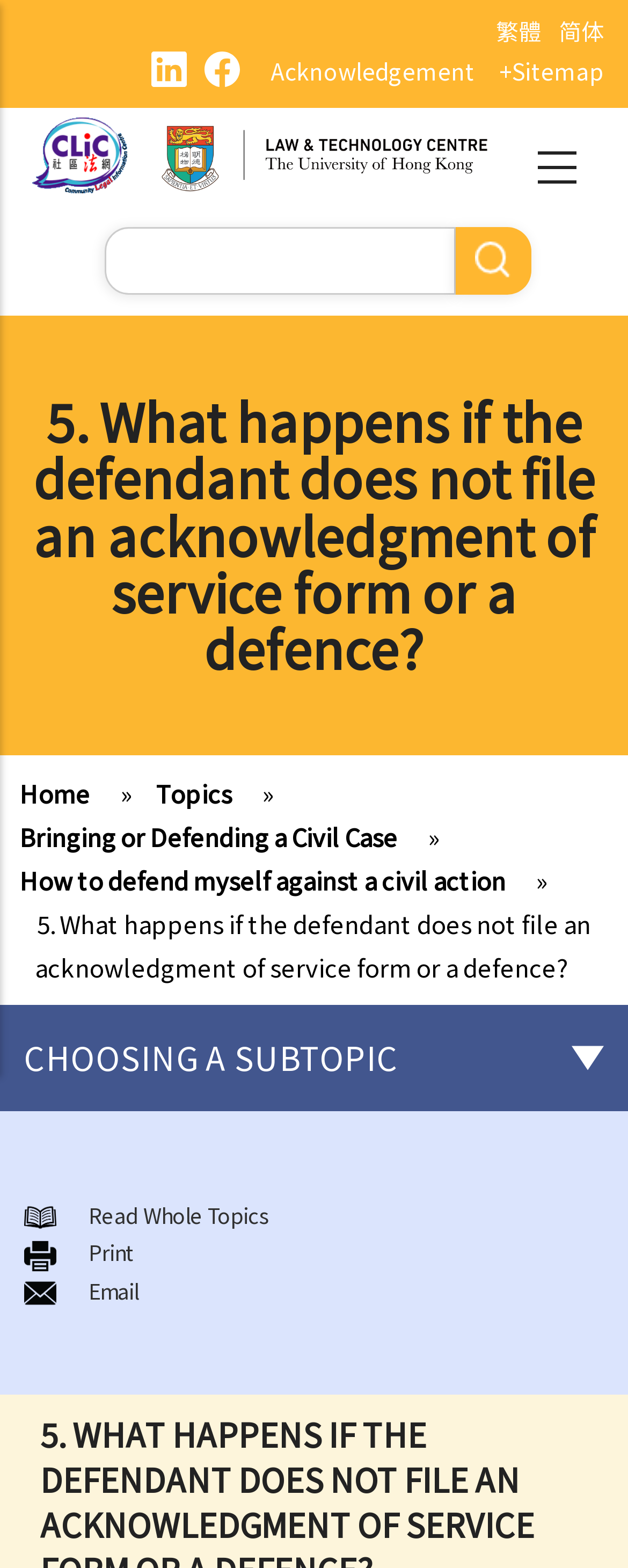Provide the bounding box coordinates for the UI element described in this sentence: "Read Whole Topics". The coordinates should be four float values between 0 and 1, i.e., [left, top, right, bottom].

[0.141, 0.765, 0.431, 0.784]